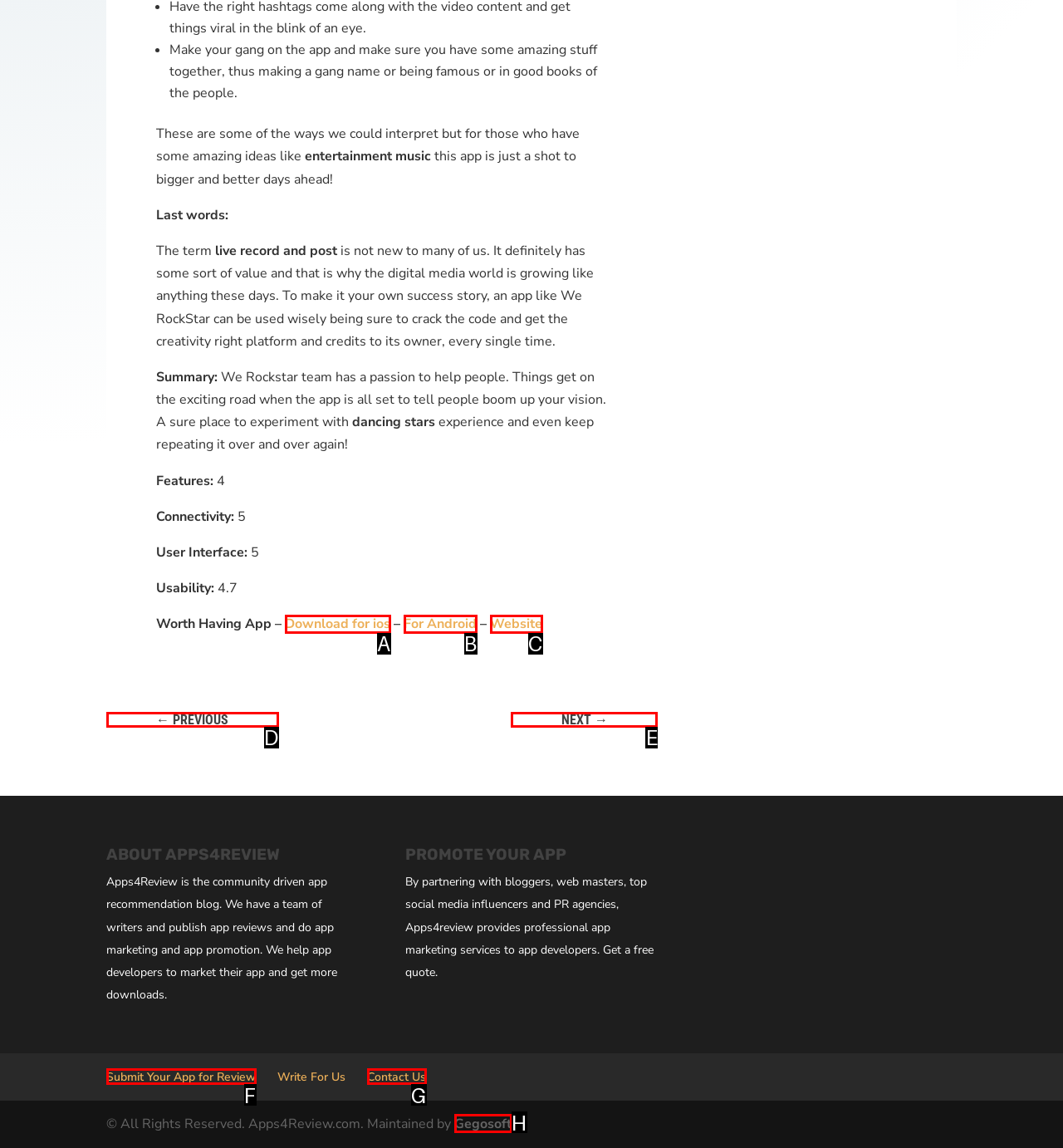Select the letter of the option that corresponds to: Gegosoft
Provide the letter from the given options.

H